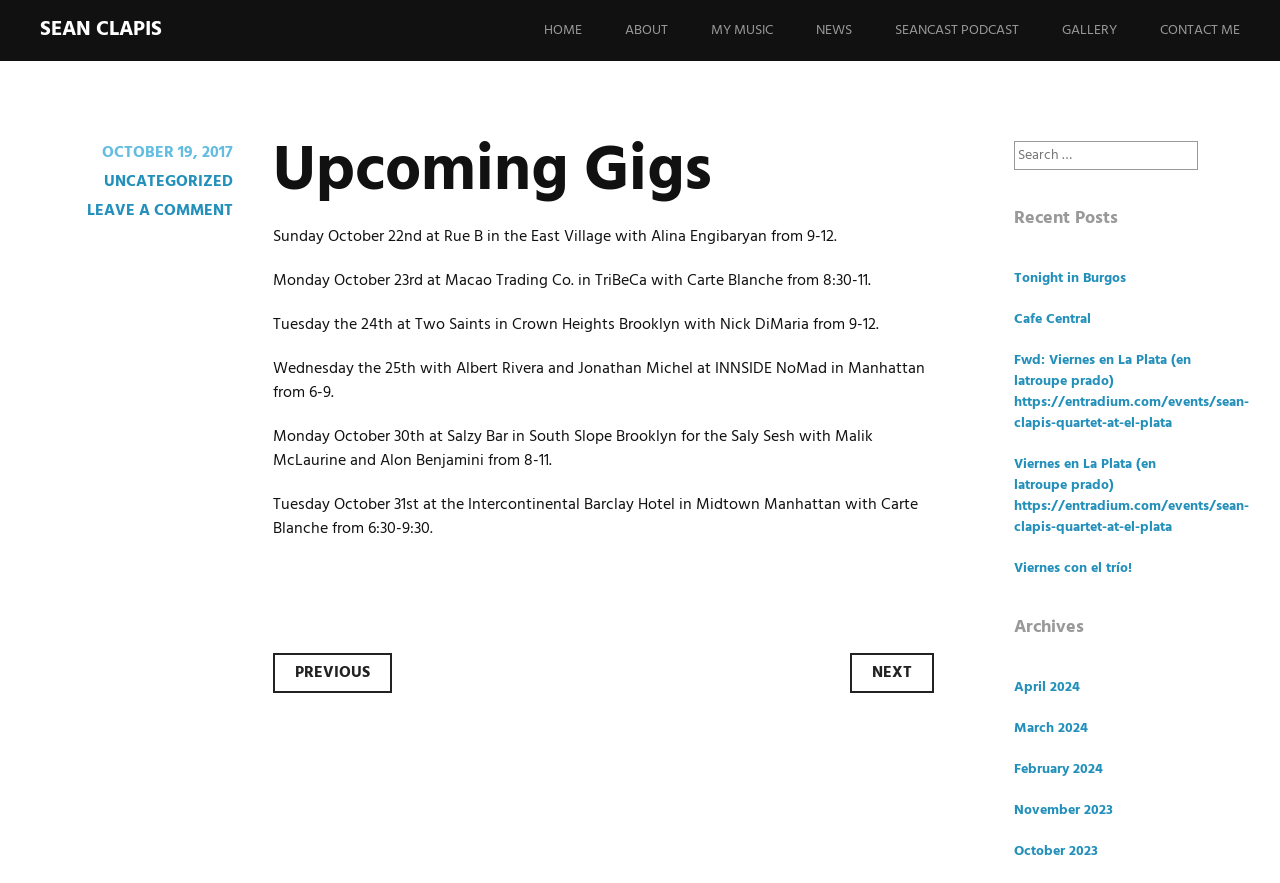Give a one-word or short-phrase answer to the following question: 
What is the name of the musician?

Sean Clapis